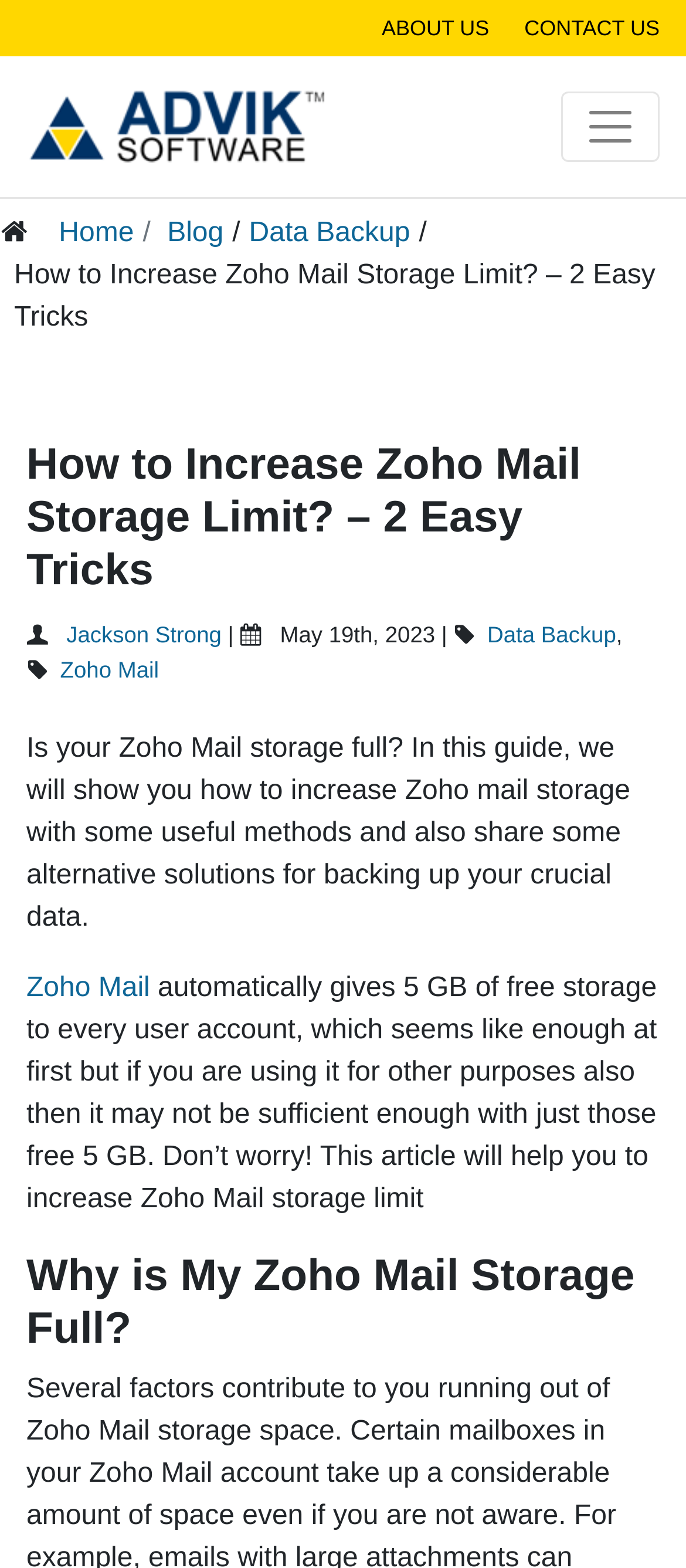Identify the bounding box coordinates of the clickable region necessary to fulfill the following instruction: "Click on the Data Backup link". The bounding box coordinates should be four float numbers between 0 and 1, i.e., [left, top, right, bottom].

[0.363, 0.136, 0.598, 0.163]